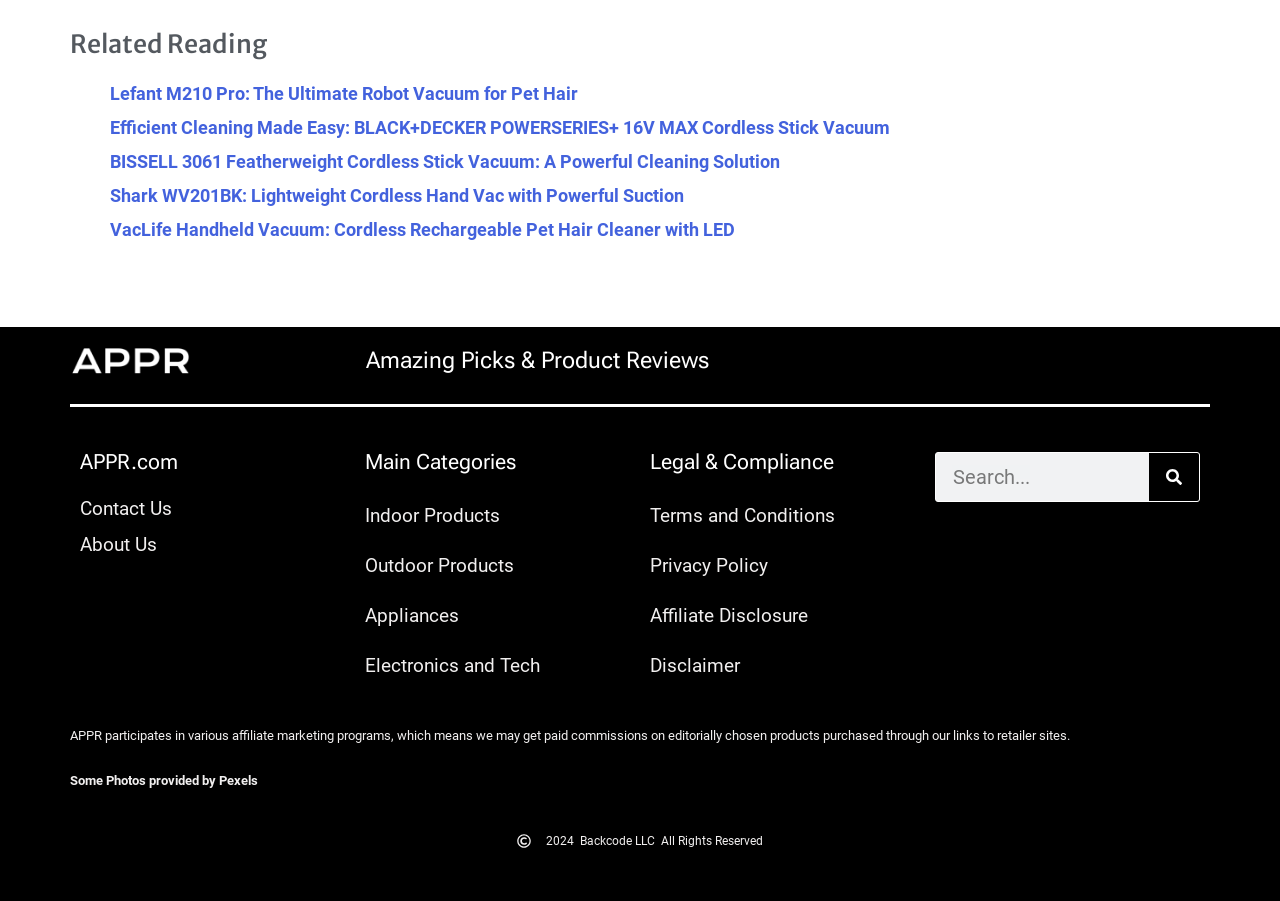Identify the bounding box coordinates for the element that needs to be clicked to fulfill this instruction: "Read about Lefant M210 Pro". Provide the coordinates in the format of four float numbers between 0 and 1: [left, top, right, bottom].

[0.086, 0.092, 0.452, 0.115]